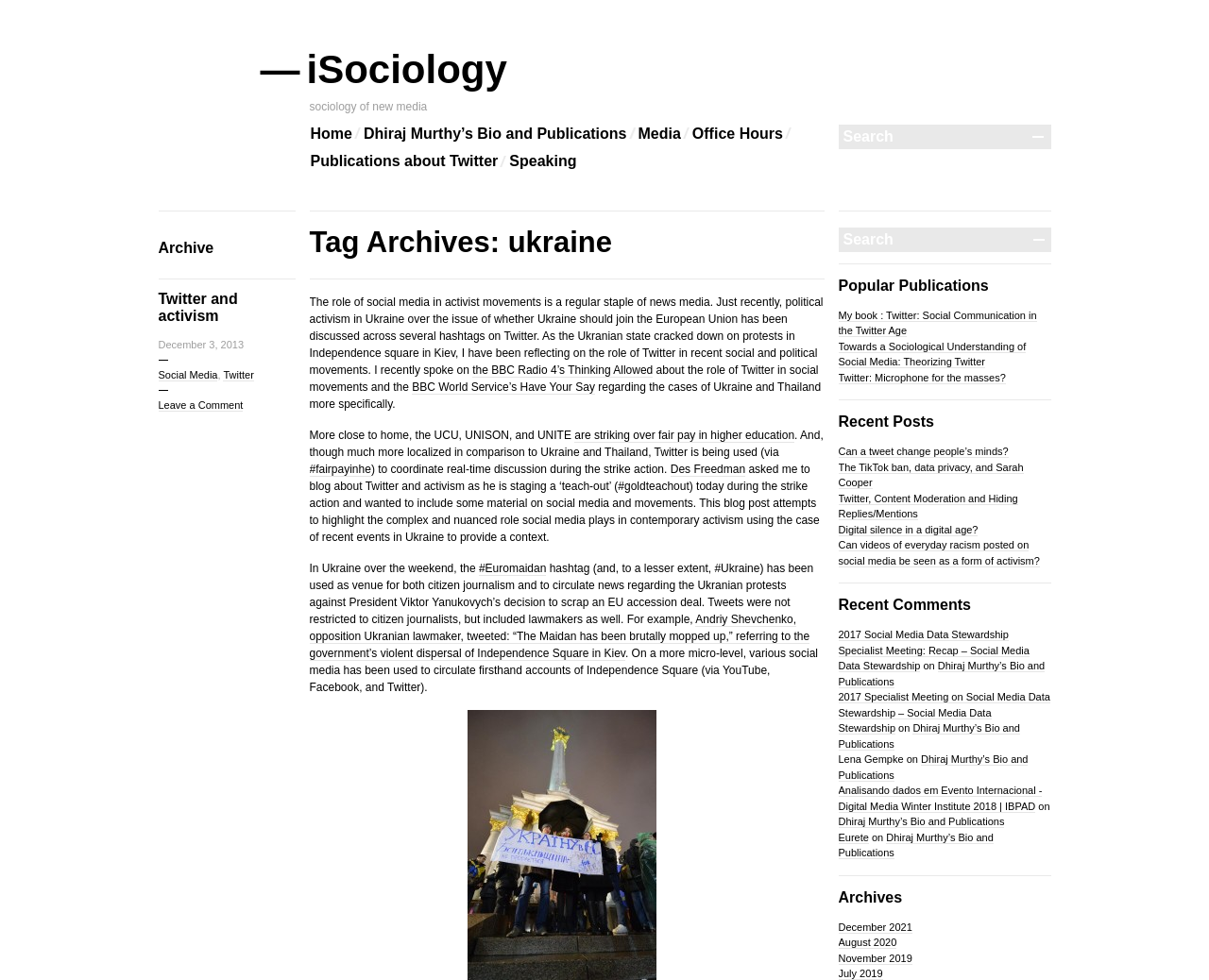Could you find the bounding box coordinates of the clickable area to complete this instruction: "Read the 'Archive' heading"?

[0.131, 0.244, 0.244, 0.262]